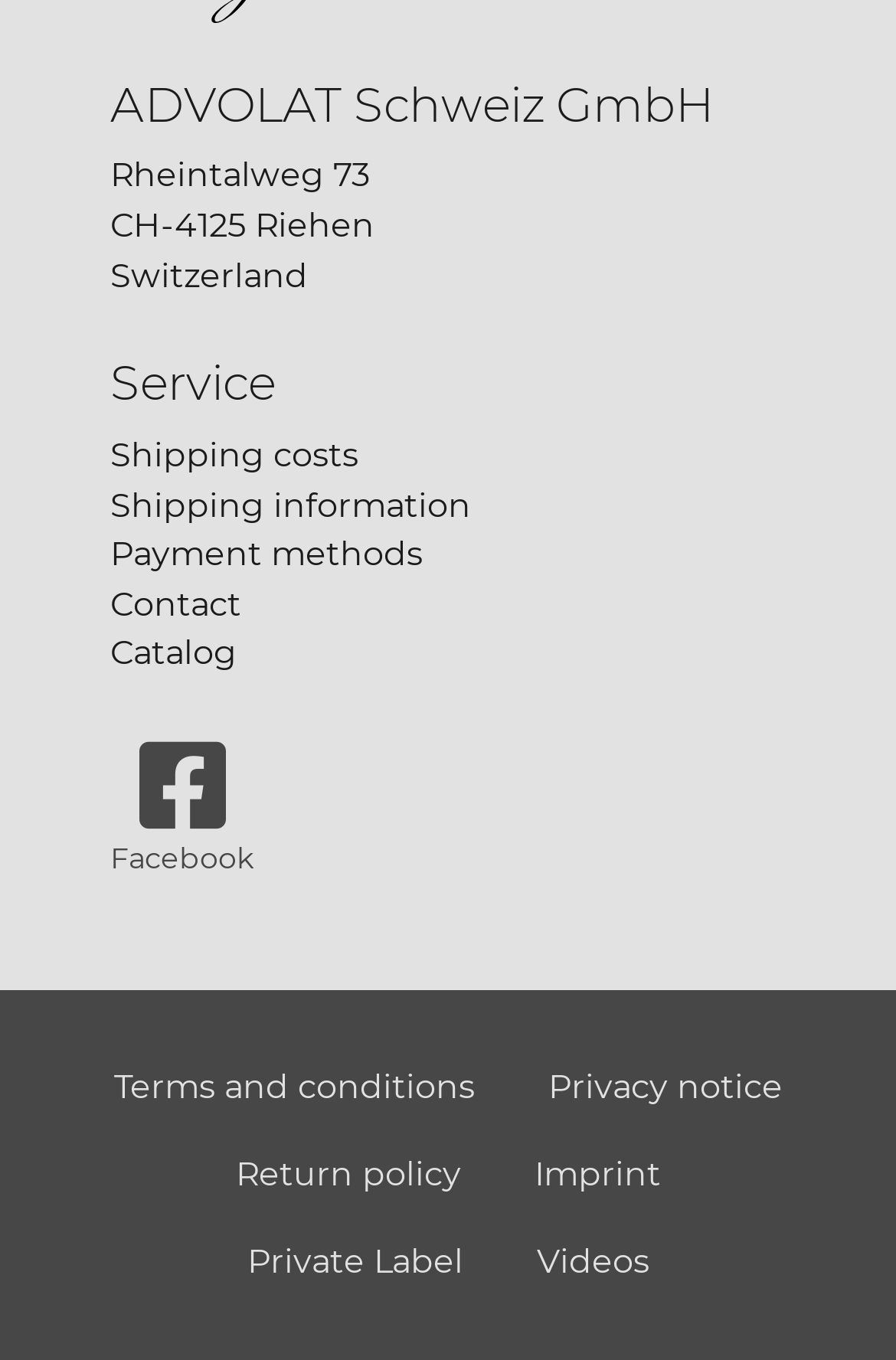Based on the image, please elaborate on the answer to the following question:
What is the address of the company?

The address of the company can be found below the company name, in a series of static text elements, which are 'Rheintalweg 73', 'CH-4125', 'Riehen', and 'Switzerland'.